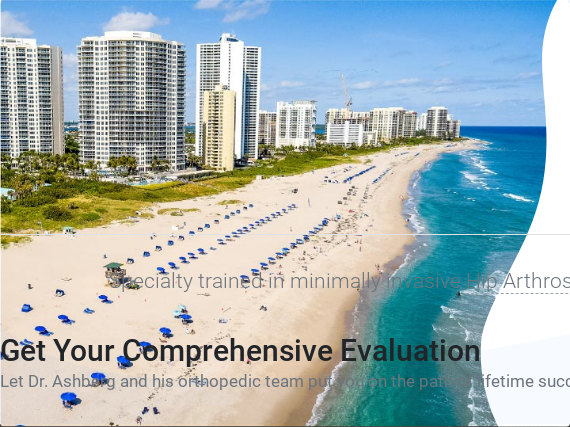Illustrate the scene in the image with a detailed description.

The image showcases a stunning aerial view of a picturesque beach with golden sands and a tranquil ocean. In the background, modern high-rise buildings line the shore, creating a striking contrast against the vibrant blue water. Beach umbrellas dot the shoreline, hinting at the activity and relaxation available in this sunny paradise. Overlaying the image is a bold, inviting message encouraging viewers to "Get Your Comprehensive Evaluation," promoting Dr. Ashberg and his orthopedic team's commitment to providing exceptional care. The text emphasizes their specialty in minimally invasive Hip Arthroscopy, compelling potential patients to embark on a path to lifelong health and success. This image beautifully captures the serene coastal environment paired with a professional call to action, highlighting both the aesthetic allure and the medical expertise offered.